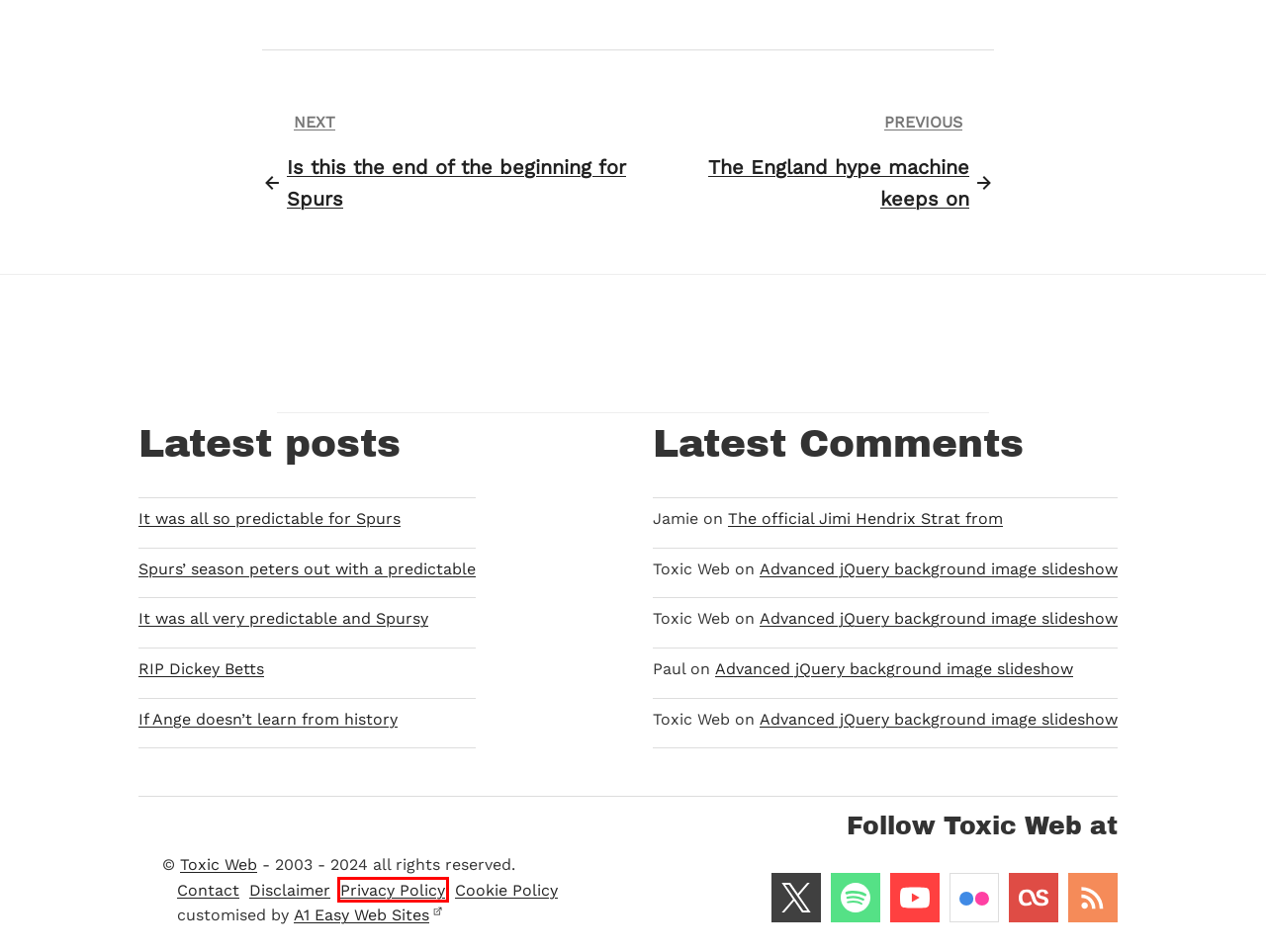You have a screenshot of a webpage with a red rectangle bounding box around a UI element. Choose the best description that matches the new page after clicking the element within the bounding box. The candidate descriptions are:
A. Toxic Web … It was all very predictable and Spursy
B. Toxic Web … The England hype machine keeps on
C. Toxic Web … Disclaimer
D. Comments on: Even Roy Batty didn’t see Sterling pass to Kane
E. Toxic Web … If Ange doesn’t learn from history
F. Toxic Web … Privacy Policy
G. Toxic Web … Spurs’ season peters out with a predictable
H. Toxic Web … Advanced jQuery background image slideshow

F